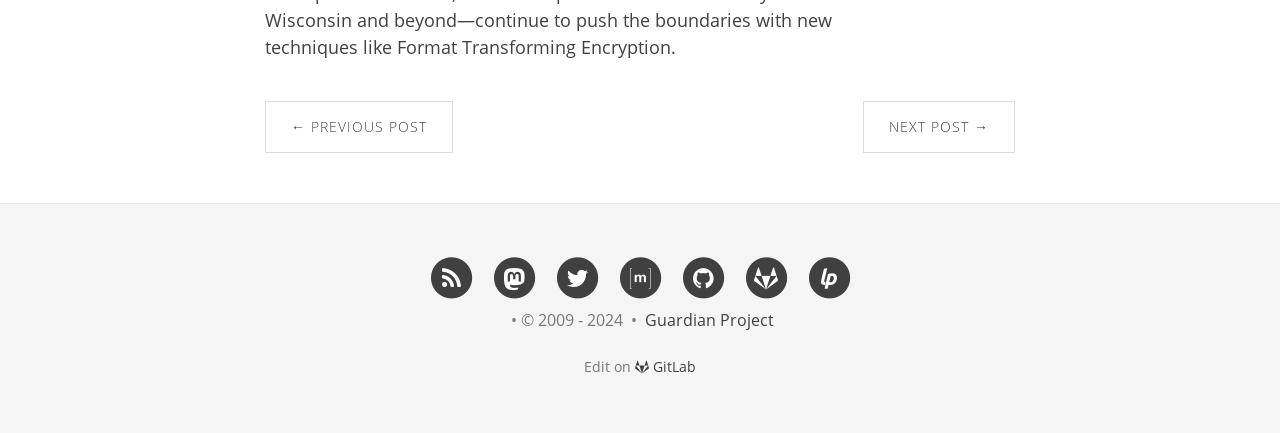What is the topic of the post?
Please provide a comprehensive answer based on the information in the image.

The topic of the post can be determined by reading the static text elements at the top of the page, which mention 'Wisconsin and beyond—continue to push the boundaries with new techniques like Format Transforming Encryption.'